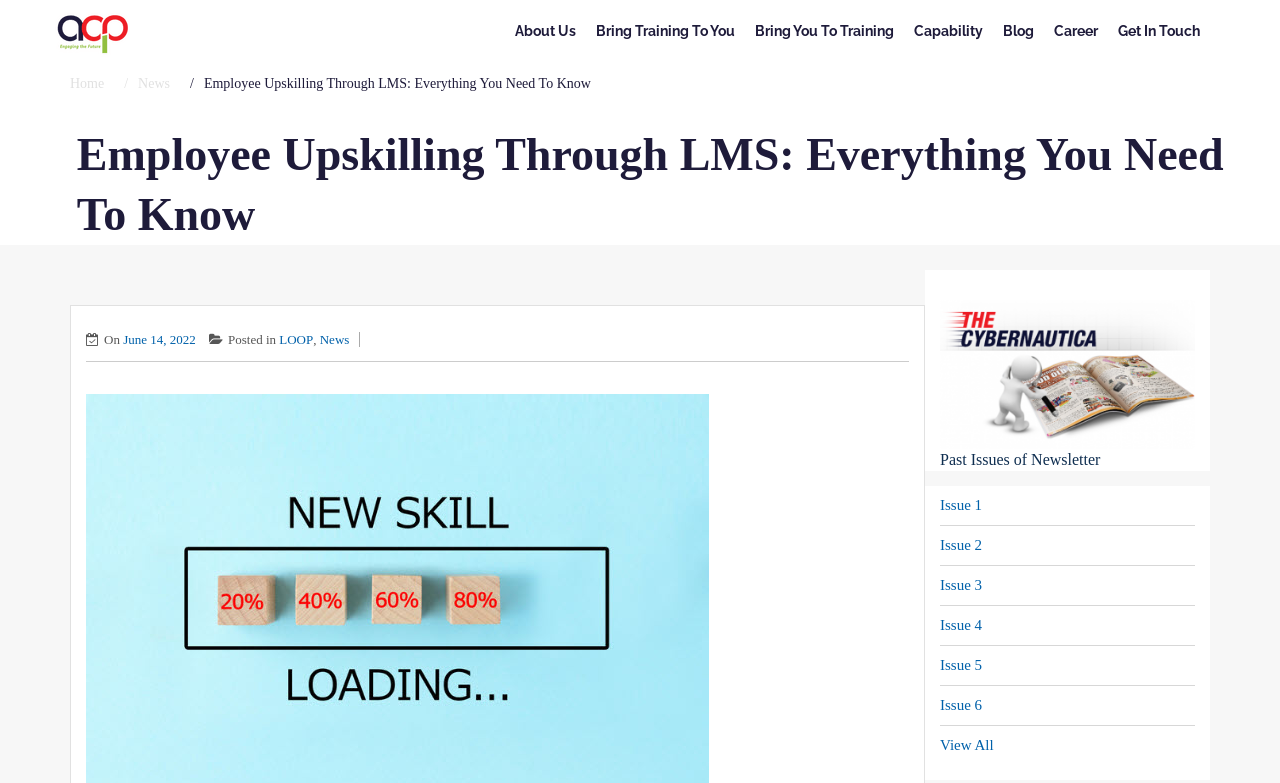Please locate the bounding box coordinates of the element's region that needs to be clicked to follow the instruction: "view issue 1 of the newsletter". The bounding box coordinates should be provided as four float numbers between 0 and 1, i.e., [left, top, right, bottom].

[0.734, 0.635, 0.767, 0.655]